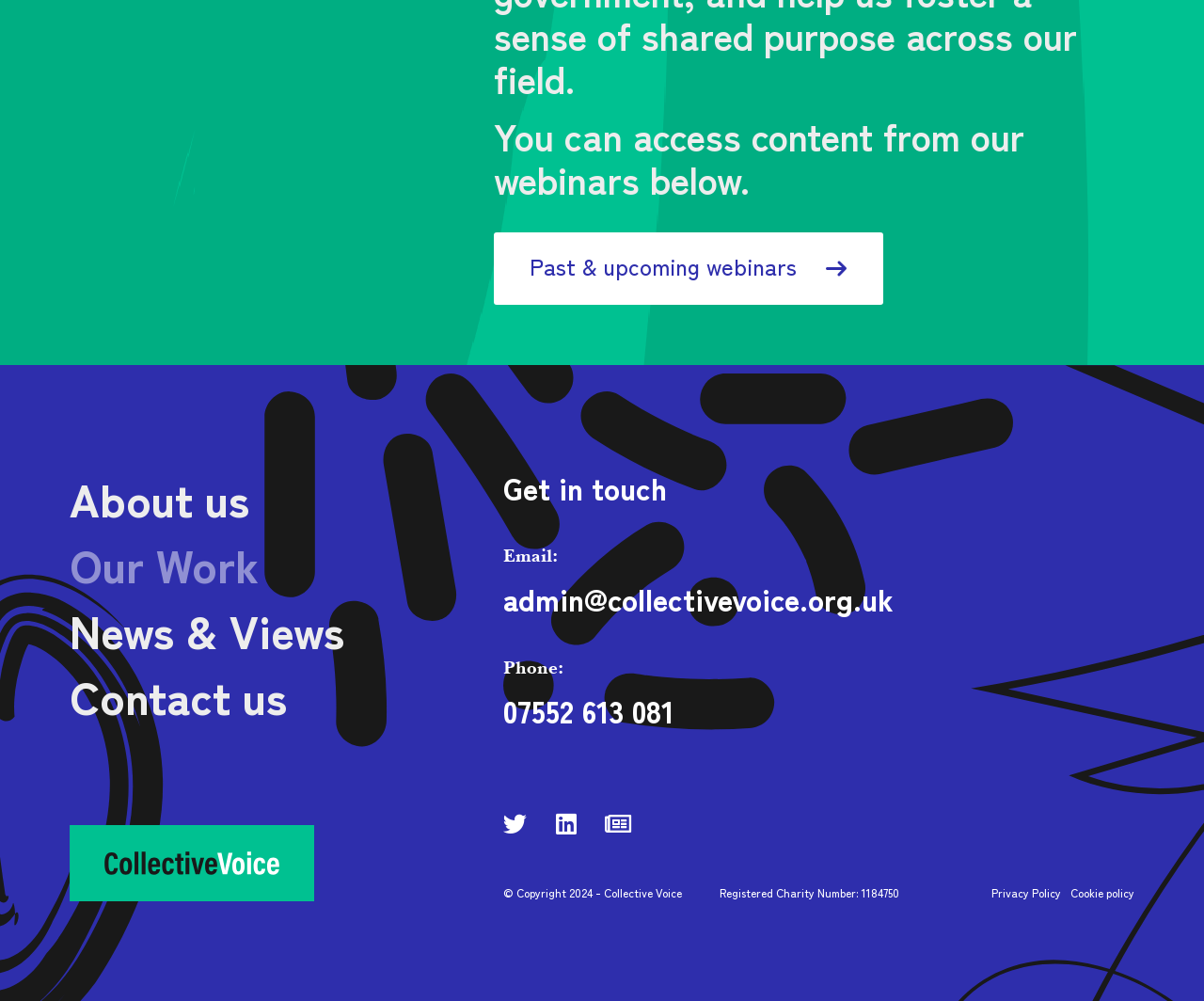Analyze the image and provide a detailed answer to the question: What is the copyright year?

The webpage has a static text '© Copyright 2024' at the bottom, which indicates the copyright year.